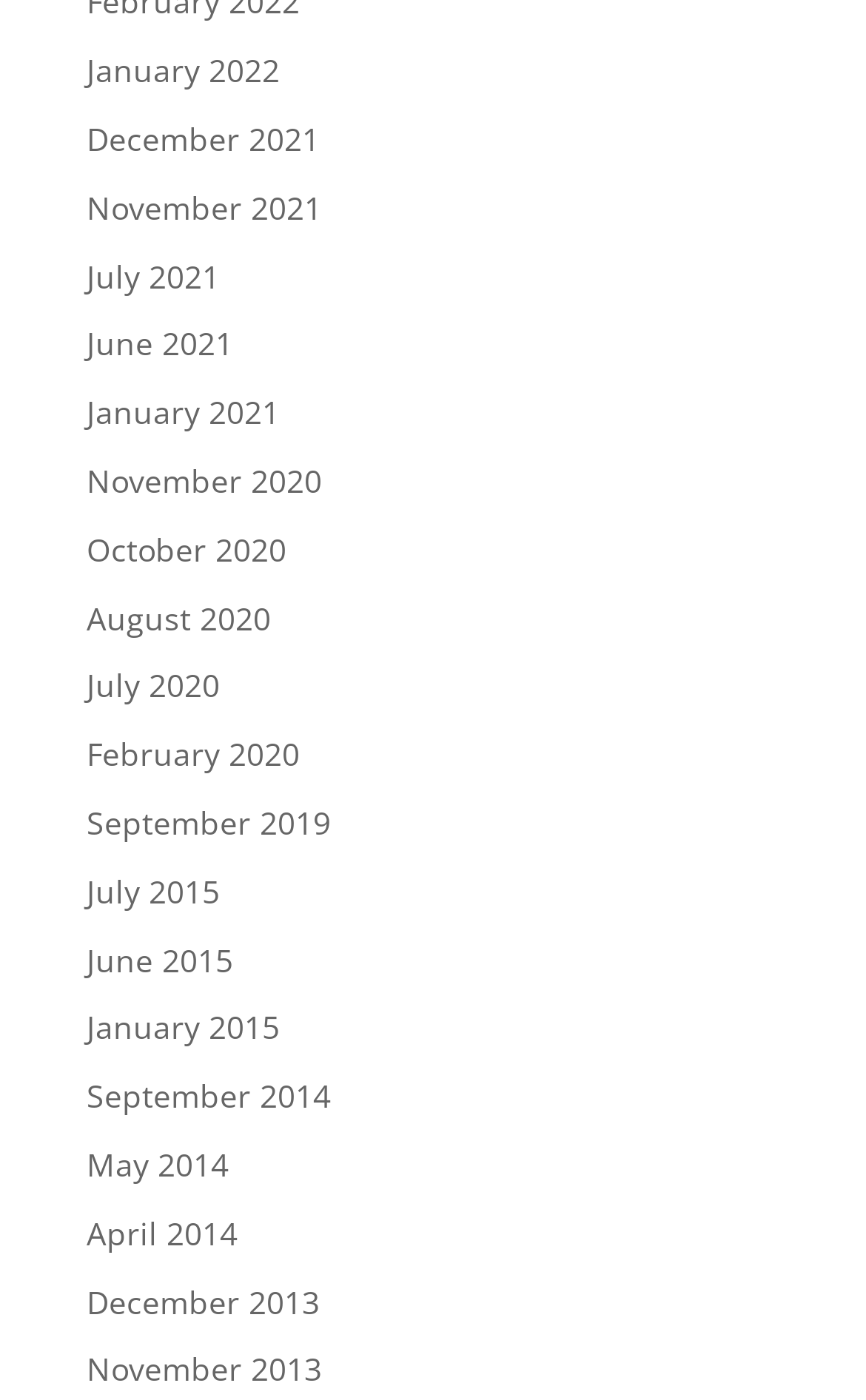Please give the bounding box coordinates of the area that should be clicked to fulfill the following instruction: "go to December 2021". The coordinates should be in the format of four float numbers from 0 to 1, i.e., [left, top, right, bottom].

[0.1, 0.084, 0.369, 0.114]